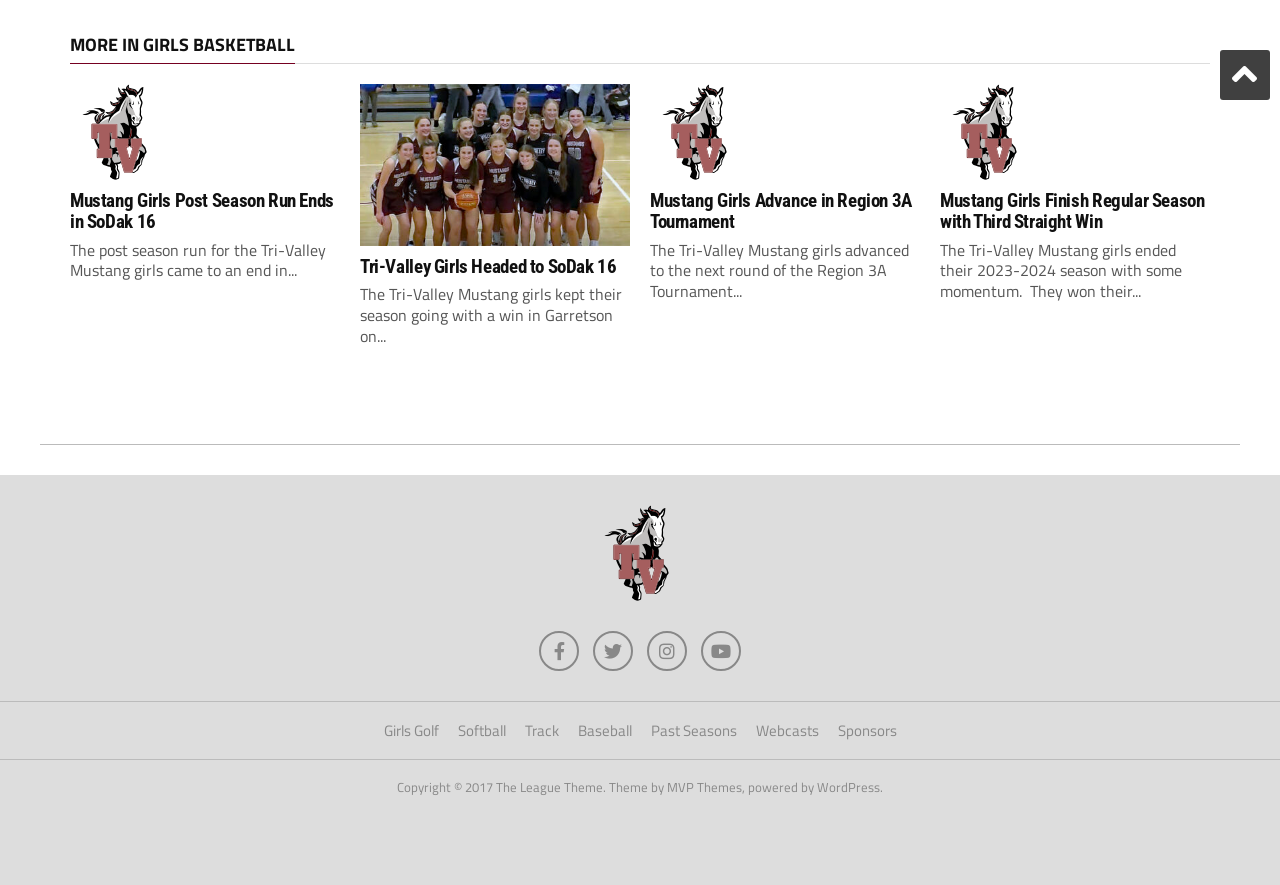Please determine the bounding box coordinates of the element to click on in order to accomplish the following task: "Click on the link to view Mustang Girls Finish Regular Season with Third Straight Win". Ensure the coordinates are four float numbers ranging from 0 to 1, i.e., [left, top, right, bottom].

[0.734, 0.214, 0.941, 0.264]